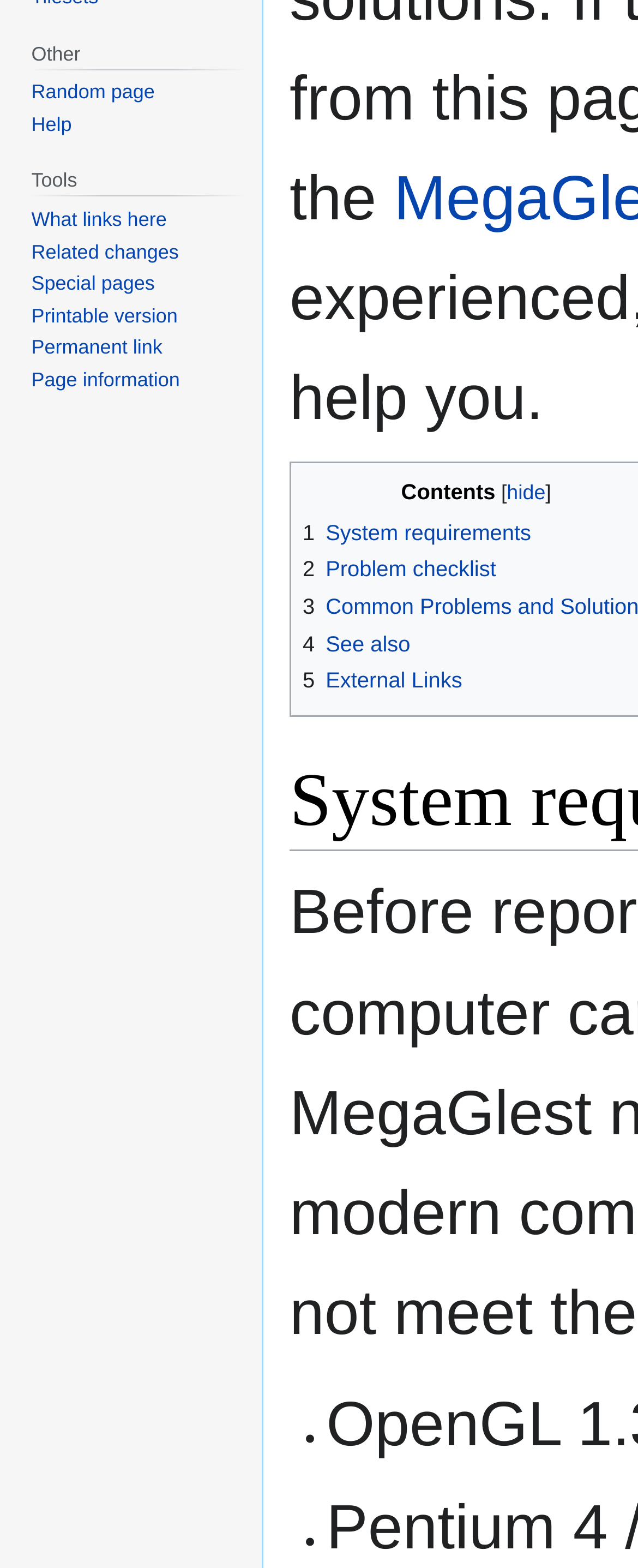Extract the bounding box coordinates for the HTML element that matches this description: "Special pages". The coordinates should be four float numbers between 0 and 1, i.e., [left, top, right, bottom].

[0.049, 0.173, 0.243, 0.188]